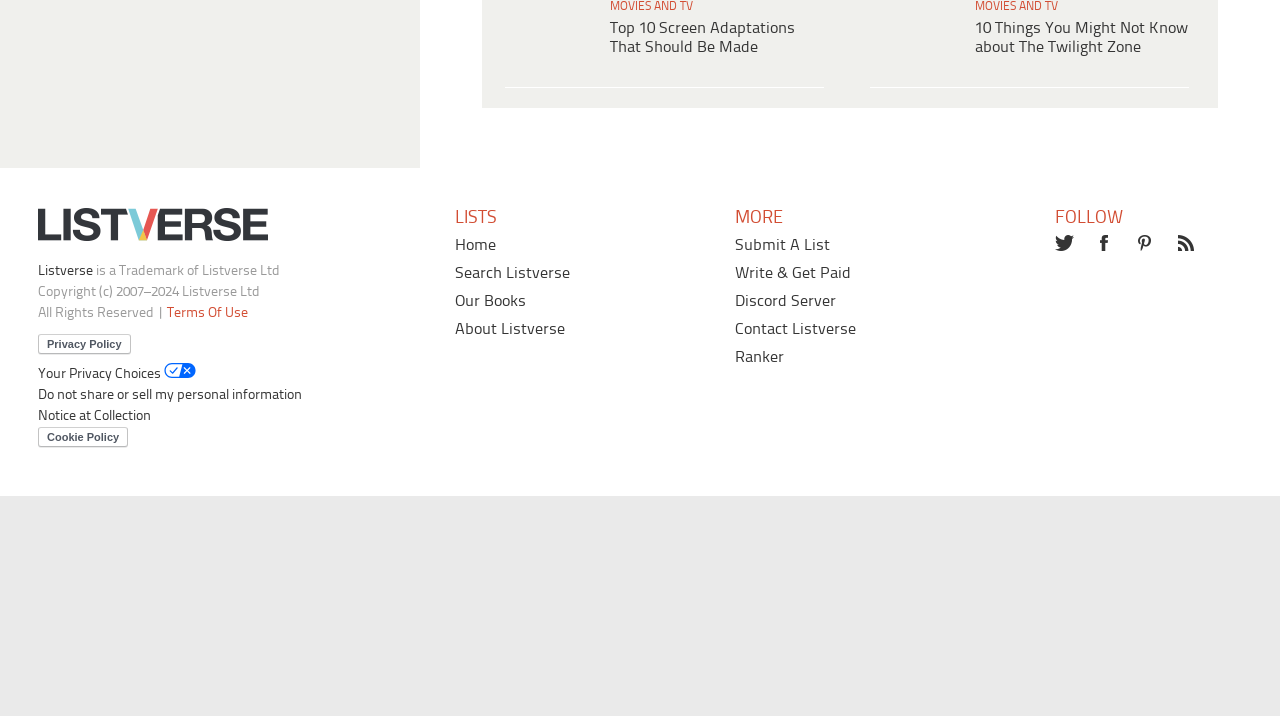Refer to the image and provide an in-depth answer to the question: 
What is the category of the list 'Top 10 North Korean Propaganda Films'?

The answer can be found by looking at the link element with the text 'MOVIES AND TV' which is located above the heading 'Top 10 North Korean Propaganda Films'.